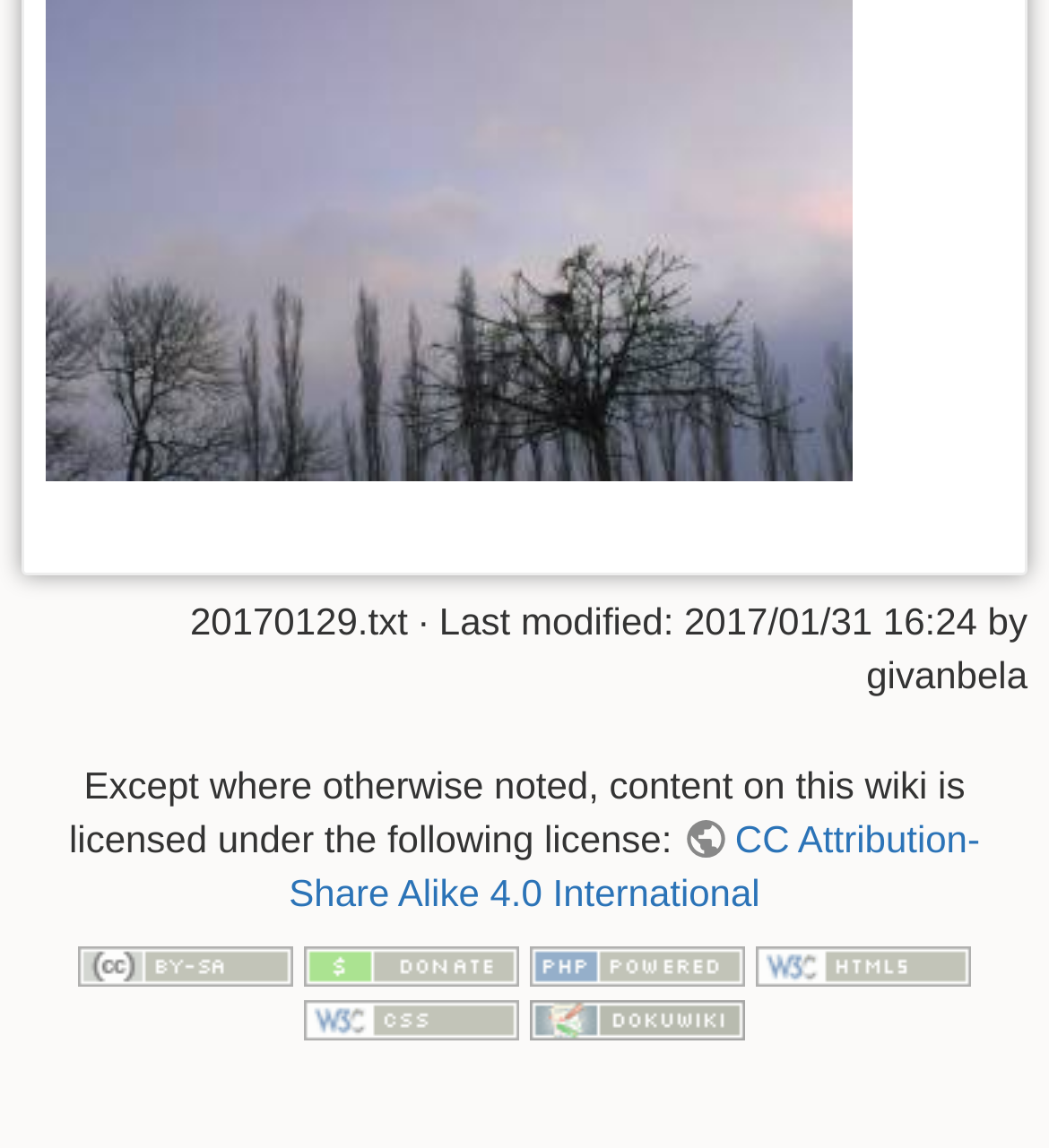Identify the coordinates of the bounding box for the element described below: "title="Powered by PHP"". Return the coordinates as four float numbers between 0 and 1: [left, top, right, bottom].

[0.505, 0.82, 0.71, 0.858]